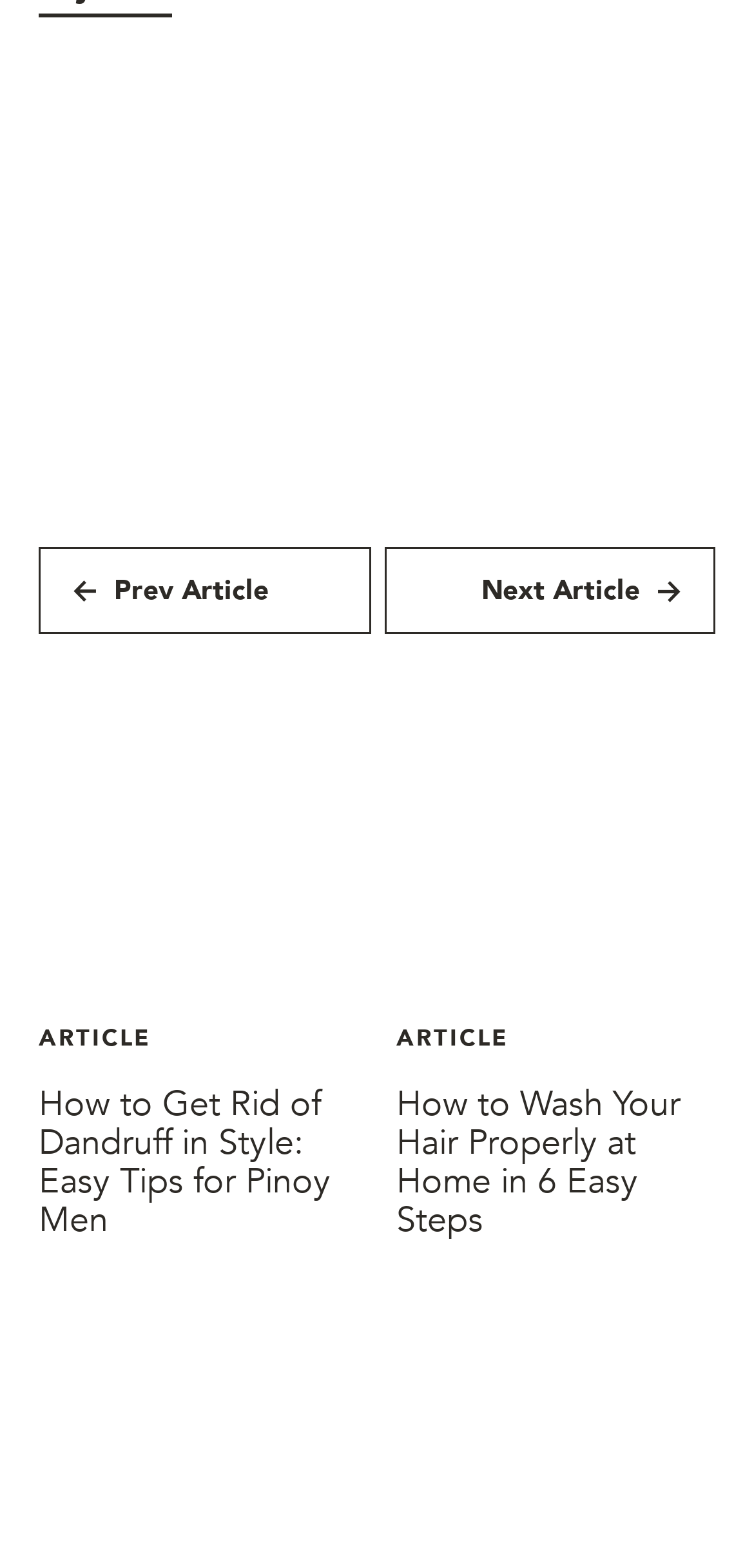Find the bounding box coordinates of the element I should click to carry out the following instruction: "Read the article about 'Cleansing'".

[0.223, 0.405, 0.408, 0.432]